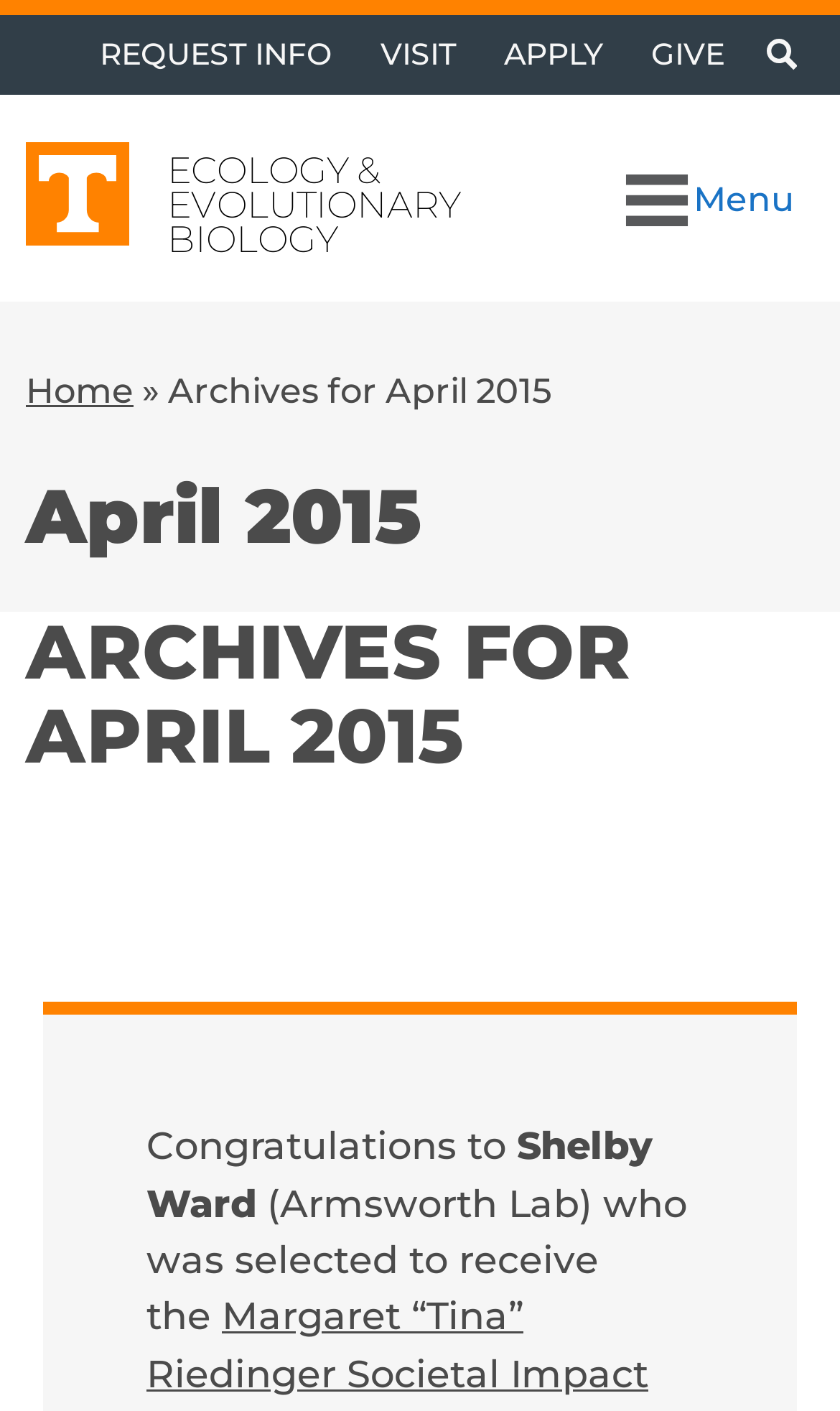Please identify the bounding box coordinates of the clickable element to fulfill the following instruction: "Click the REQUEST INFO link". The coordinates should be four float numbers between 0 and 1, i.e., [left, top, right, bottom].

[0.09, 0.011, 0.424, 0.067]